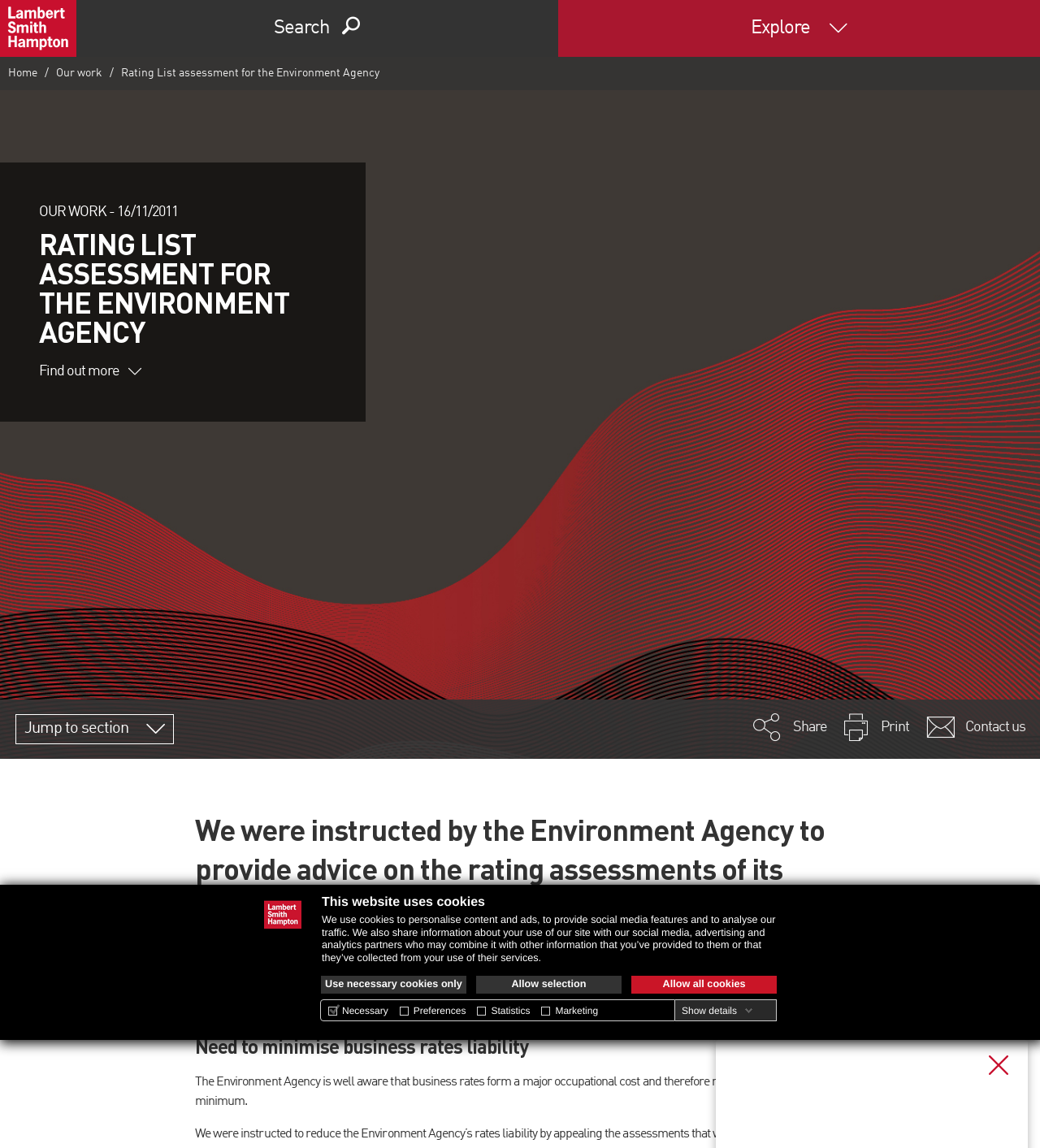Highlight the bounding box coordinates of the element that should be clicked to carry out the following instruction: "Search for something". The coordinates must be given as four float numbers ranging from 0 to 1, i.e., [left, top, right, bottom].

[0.263, 0.016, 0.317, 0.033]